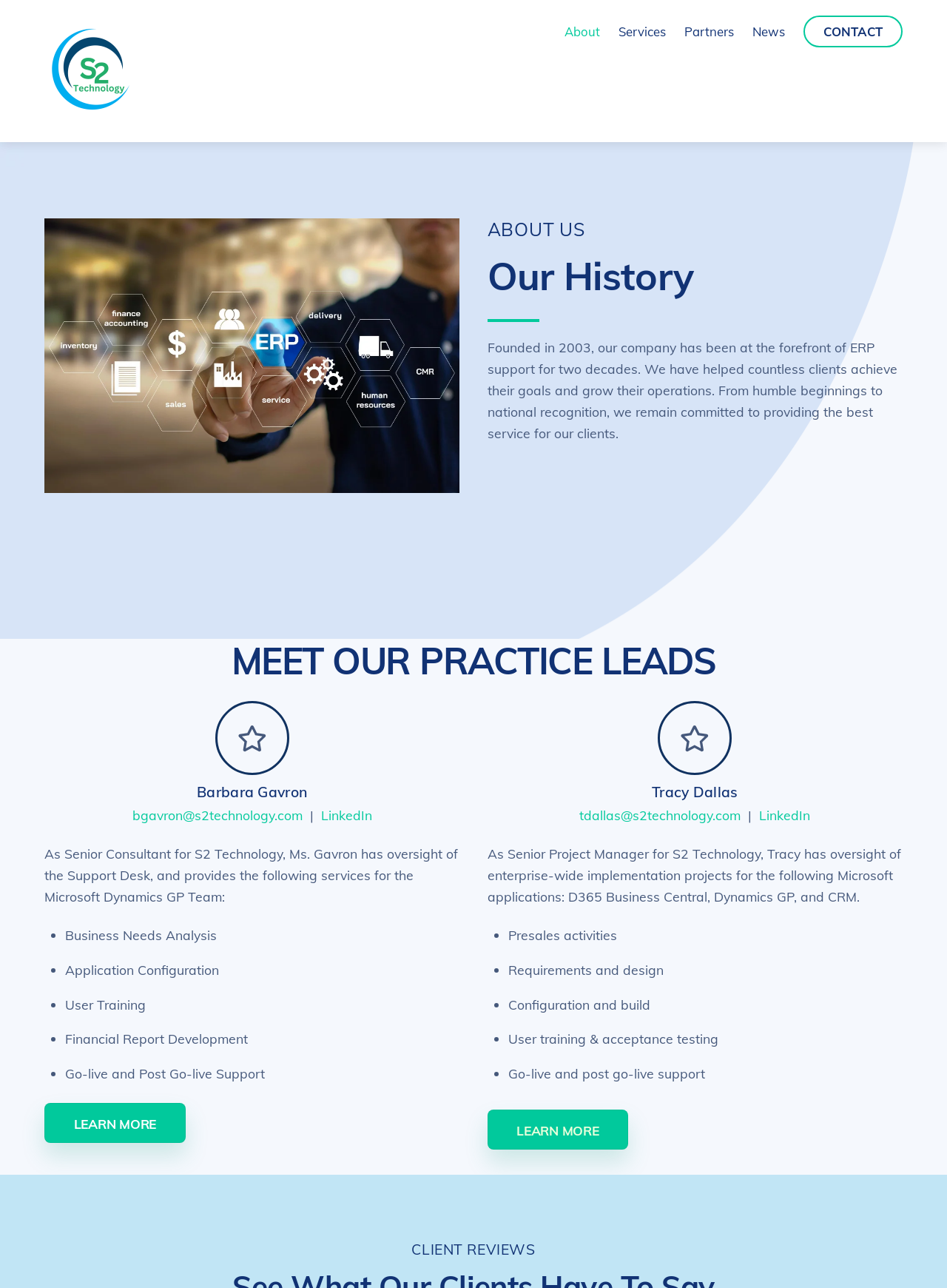What is the company's name?
From the screenshot, provide a brief answer in one word or phrase.

S2 Technology